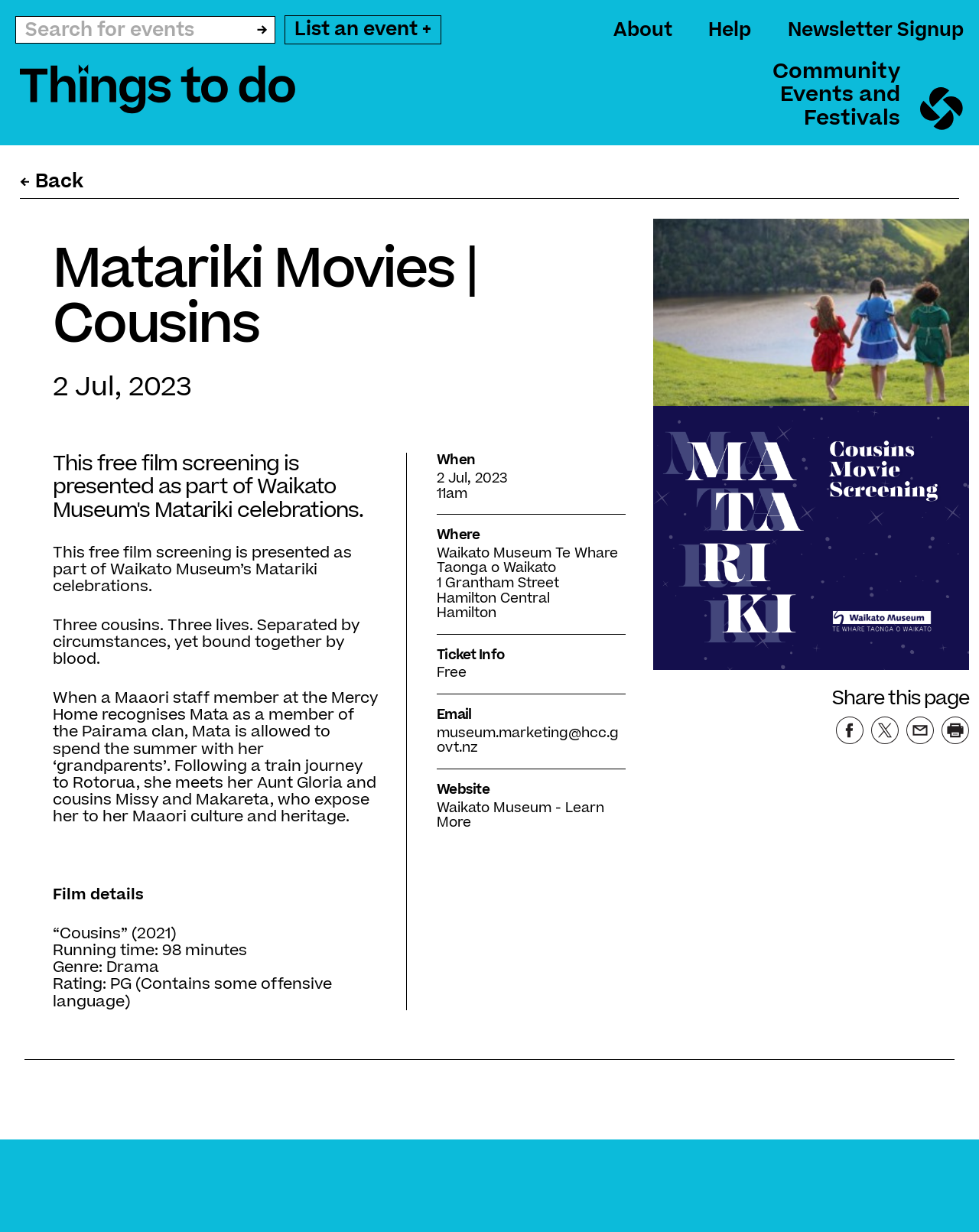Please provide the bounding box coordinates for the element that needs to be clicked to perform the following instruction: "Sign up for the newsletter". The coordinates should be given as four float numbers between 0 and 1, i.e., [left, top, right, bottom].

[0.804, 0.013, 0.984, 0.035]